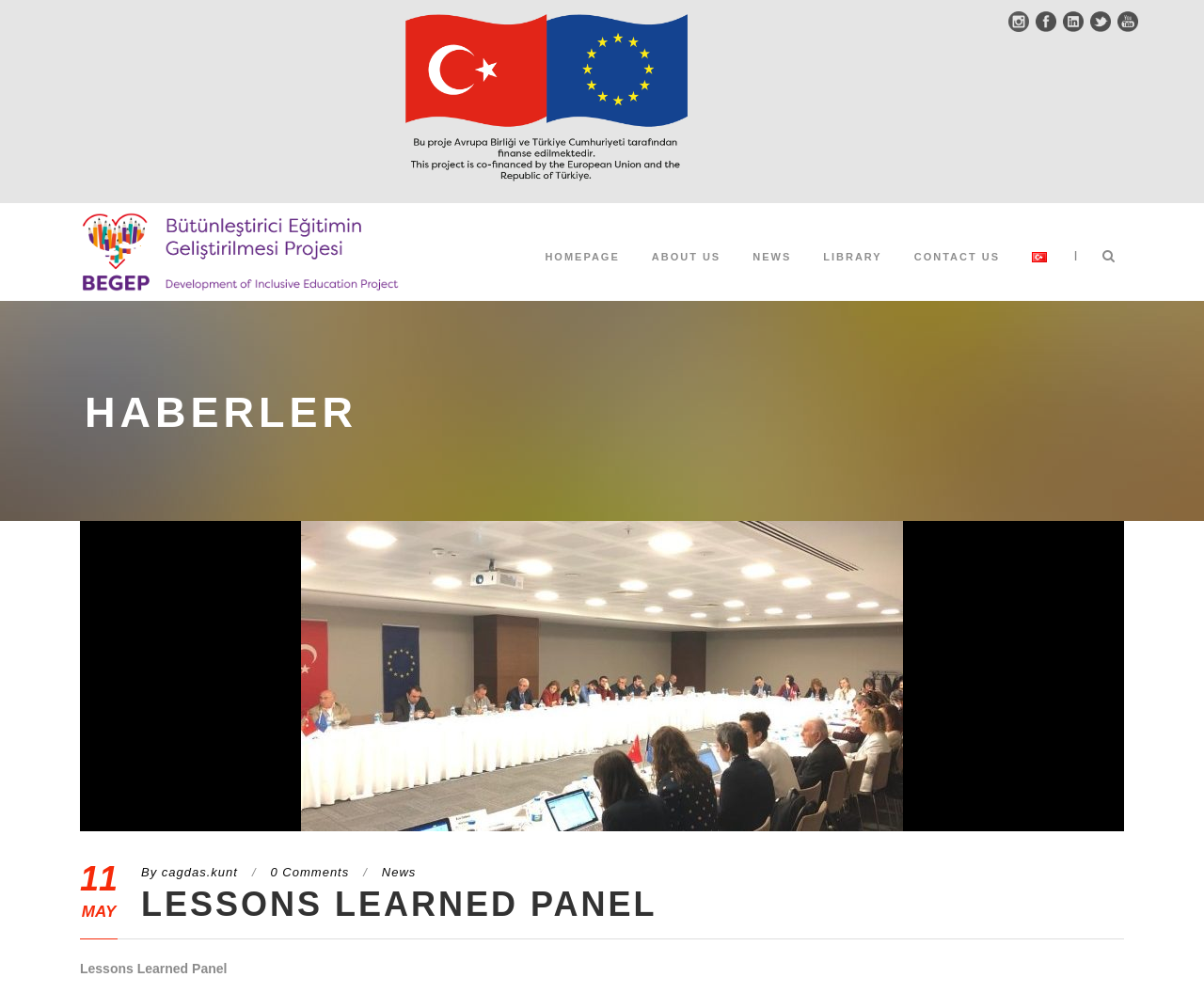Determine which piece of text is the heading of the webpage and provide it.

LESSONS LEARNED PANEL